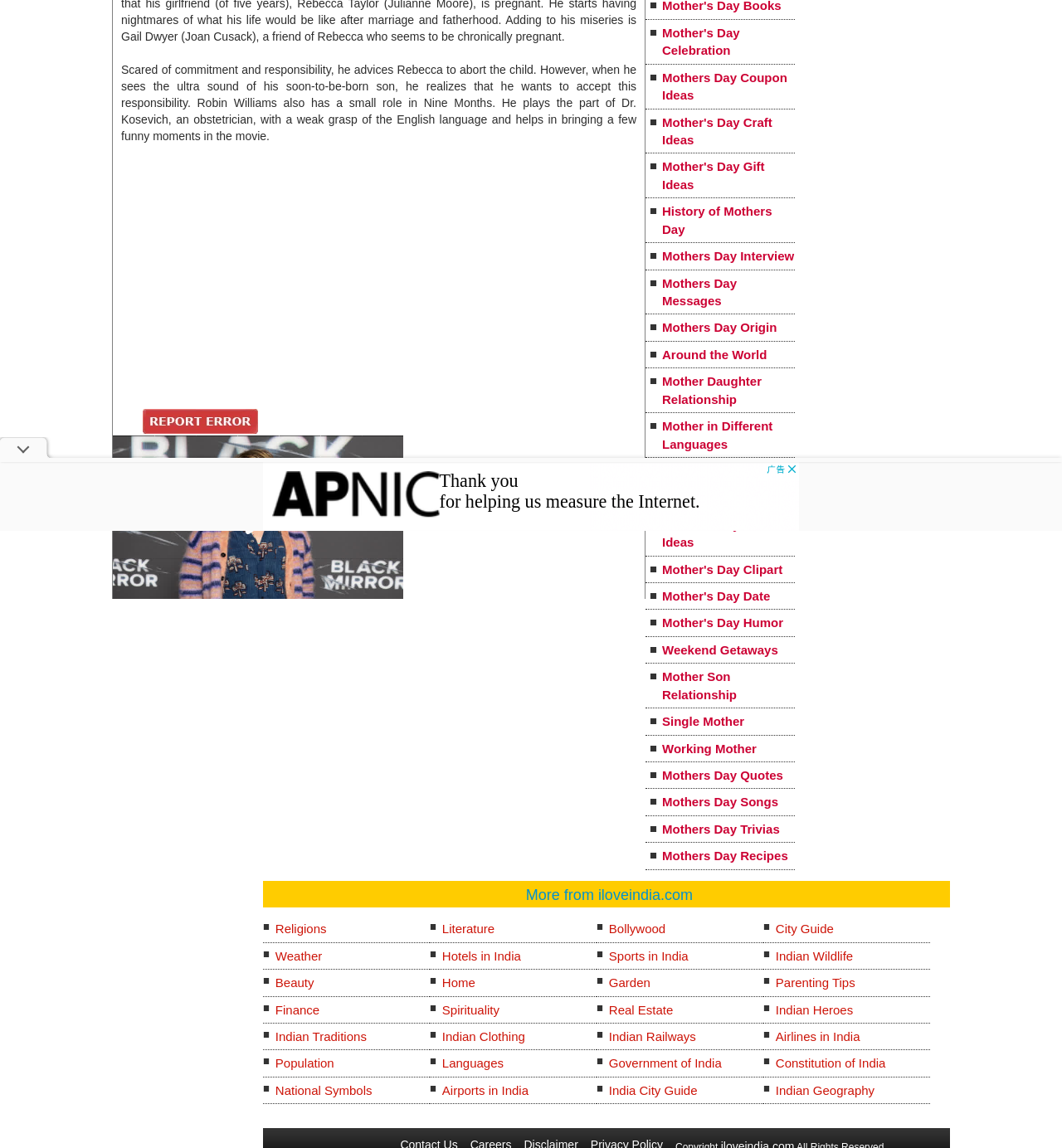Find and provide the bounding box coordinates for the UI element described with: "Mother's Day Humor".

[0.608, 0.531, 0.748, 0.555]